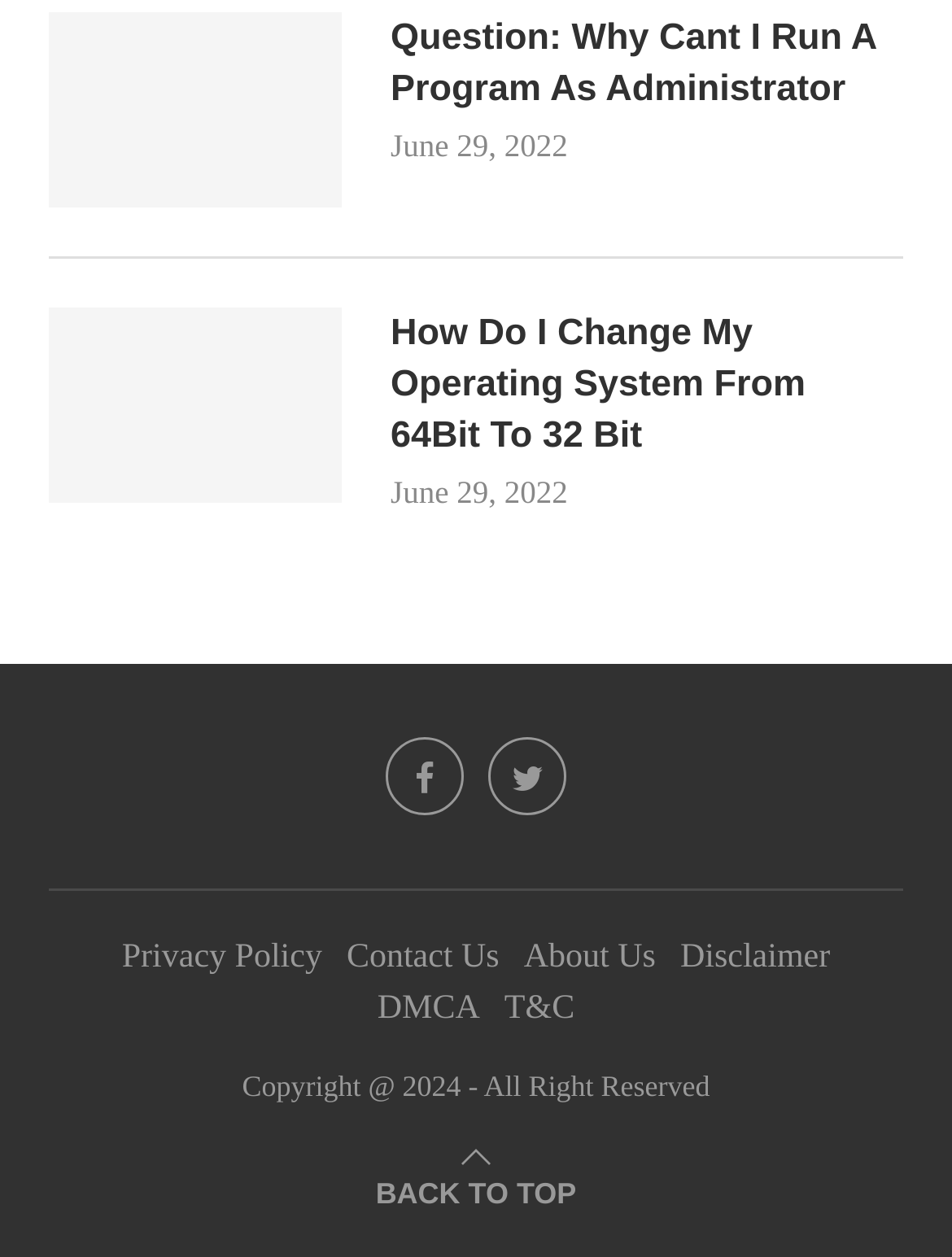With reference to the image, please provide a detailed answer to the following question: How many questions are listed on the webpage?

I counted the number of question headings present on the webpage, which are 'Question: Why Cant I Run A Program As Administrator' and 'How Do I Change My Operating System From 64Bit To 32 Bit', so the answer is 2.